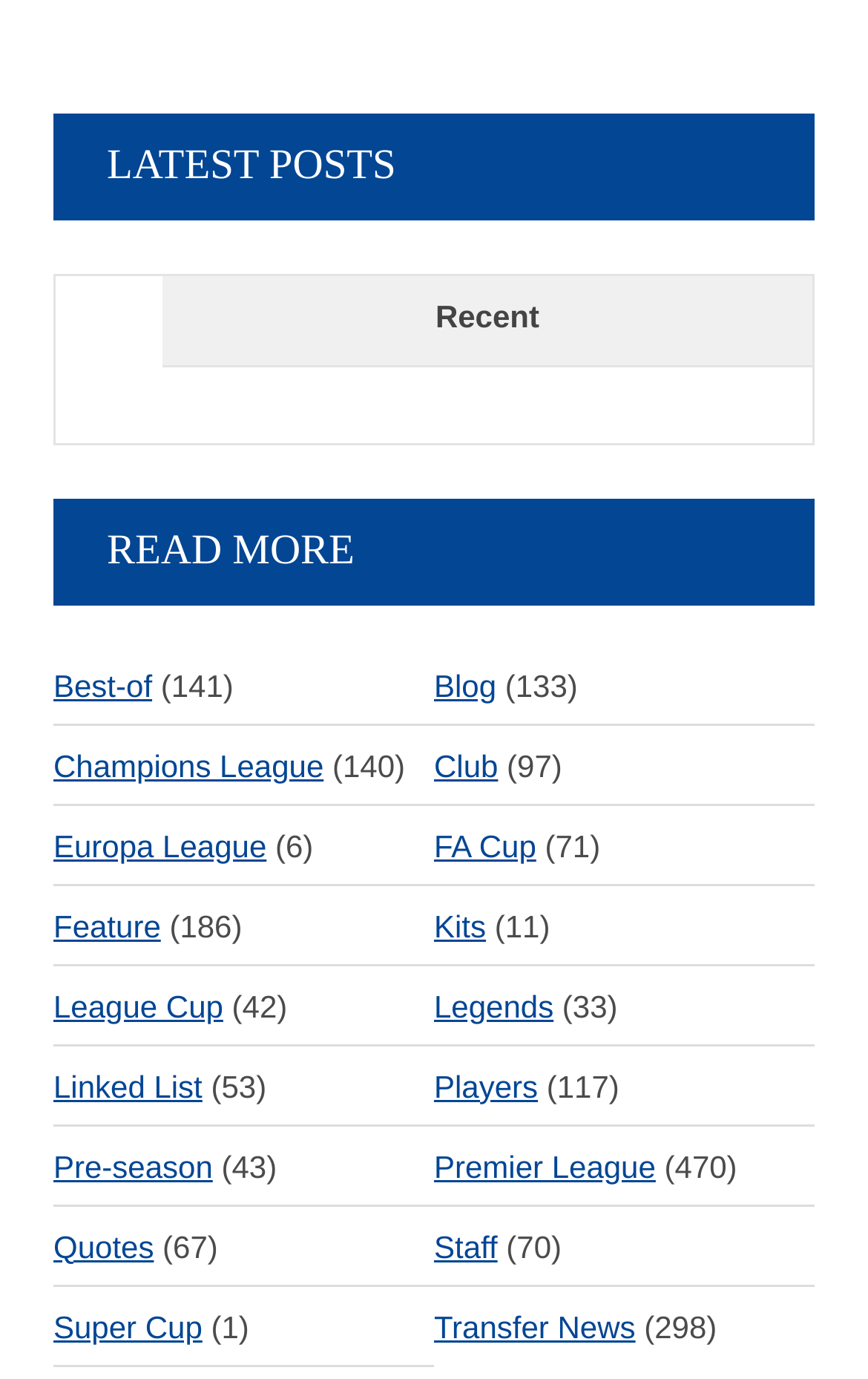Please determine the bounding box of the UI element that matches this description: Staff. The coordinates should be given as (top-left x, top-left y, bottom-right x, bottom-right y), with all values between 0 and 1.

[0.5, 0.875, 0.573, 0.933]